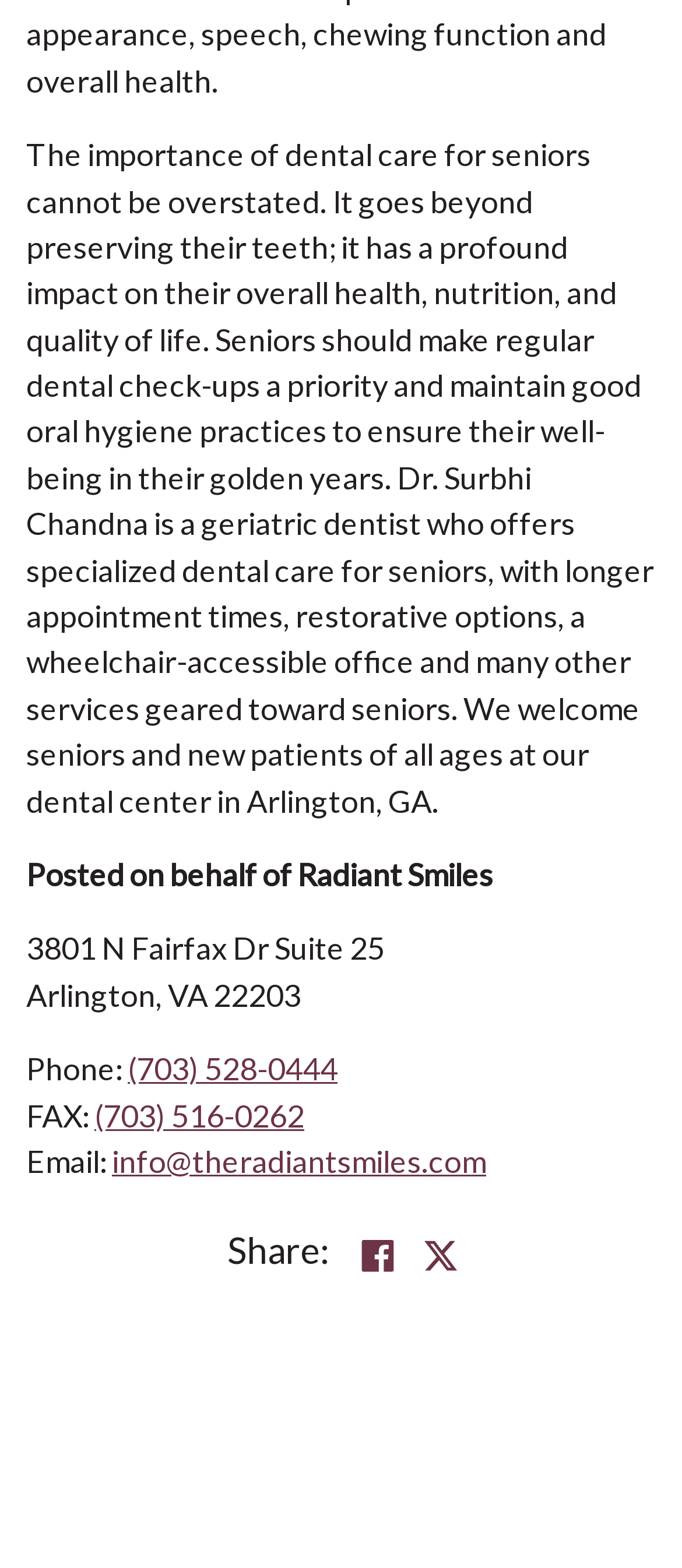What is the name of the dental center?
Please respond to the question with as much detail as possible.

The name of the dental center is mentioned in the second paragraph of the webpage, which lists the address and contact information of the dental center.